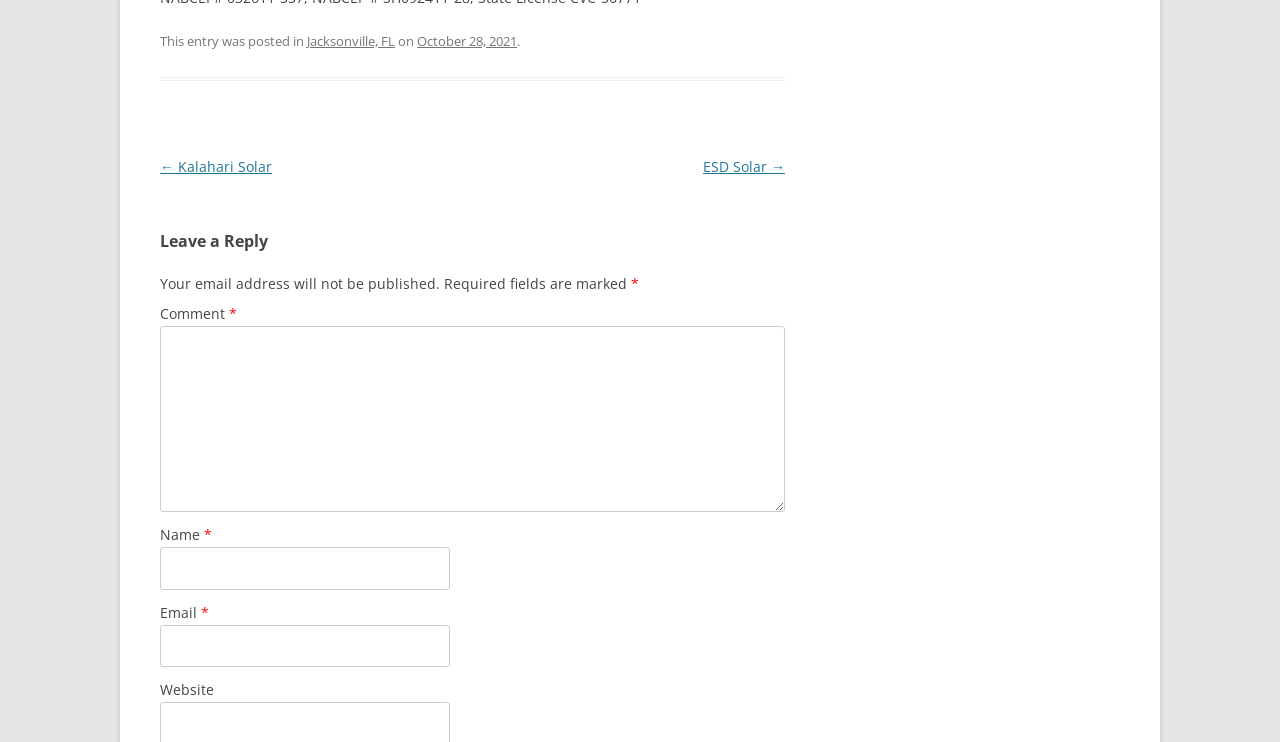Identify the bounding box for the described UI element: "parent_node: Comment * name="c726b65bf8"".

[0.125, 0.439, 0.613, 0.69]